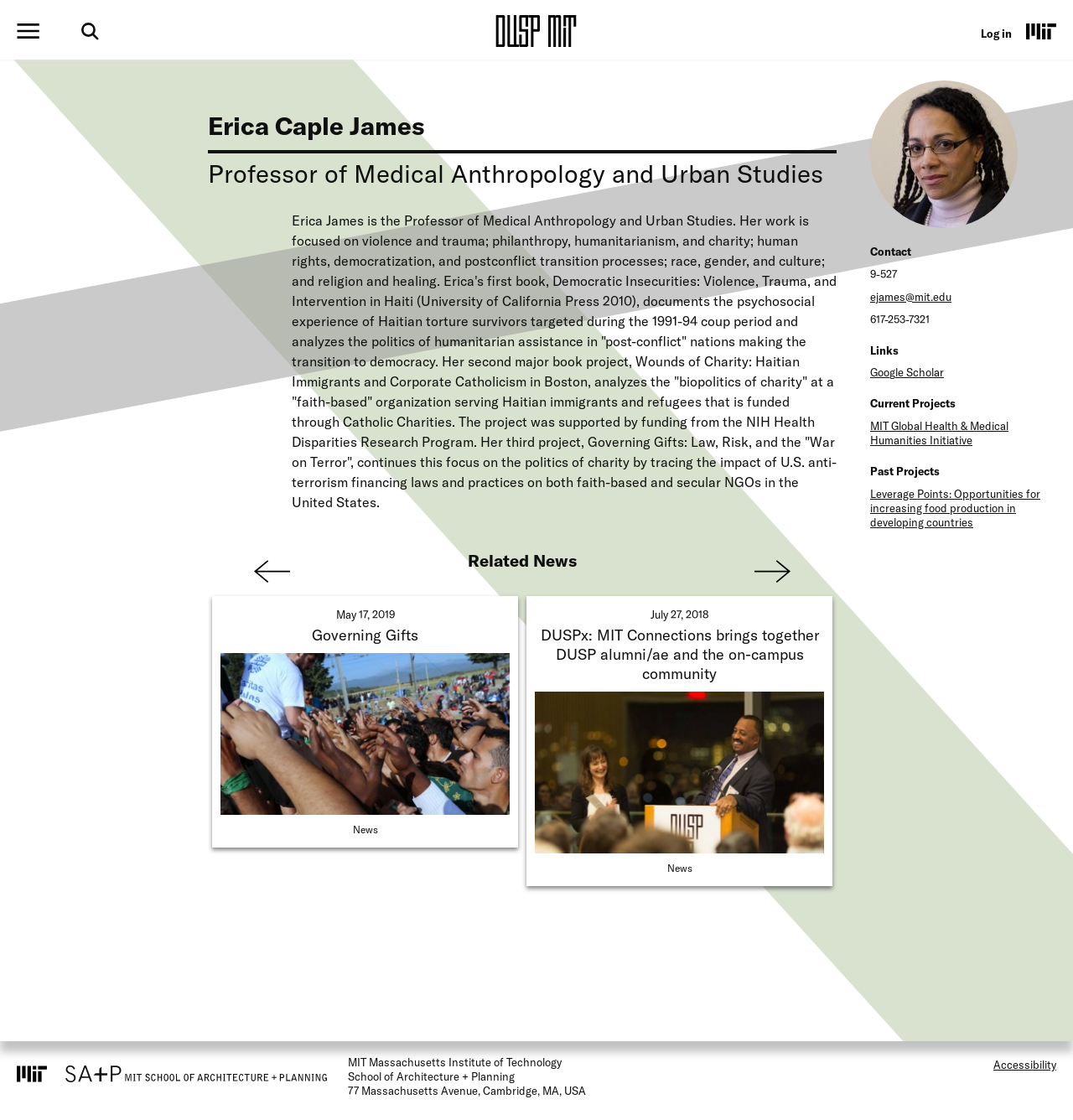Kindly respond to the following question with a single word or a brief phrase: 
What is the professor's email address?

ejames@mit.edu